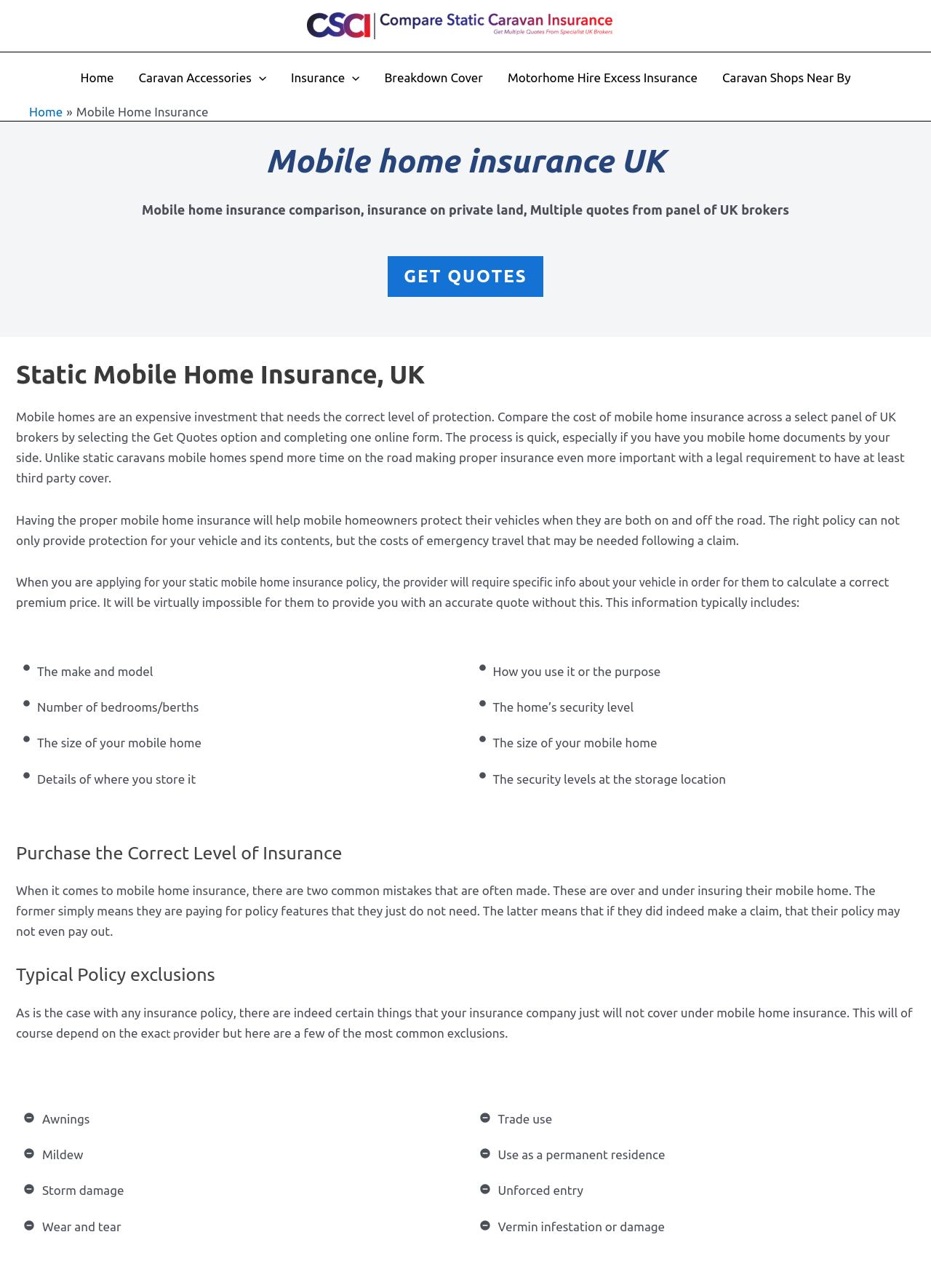Identify the coordinates of the bounding box for the element that must be clicked to accomplish the instruction: "Click the 'Home' link".

[0.073, 0.041, 0.136, 0.08]